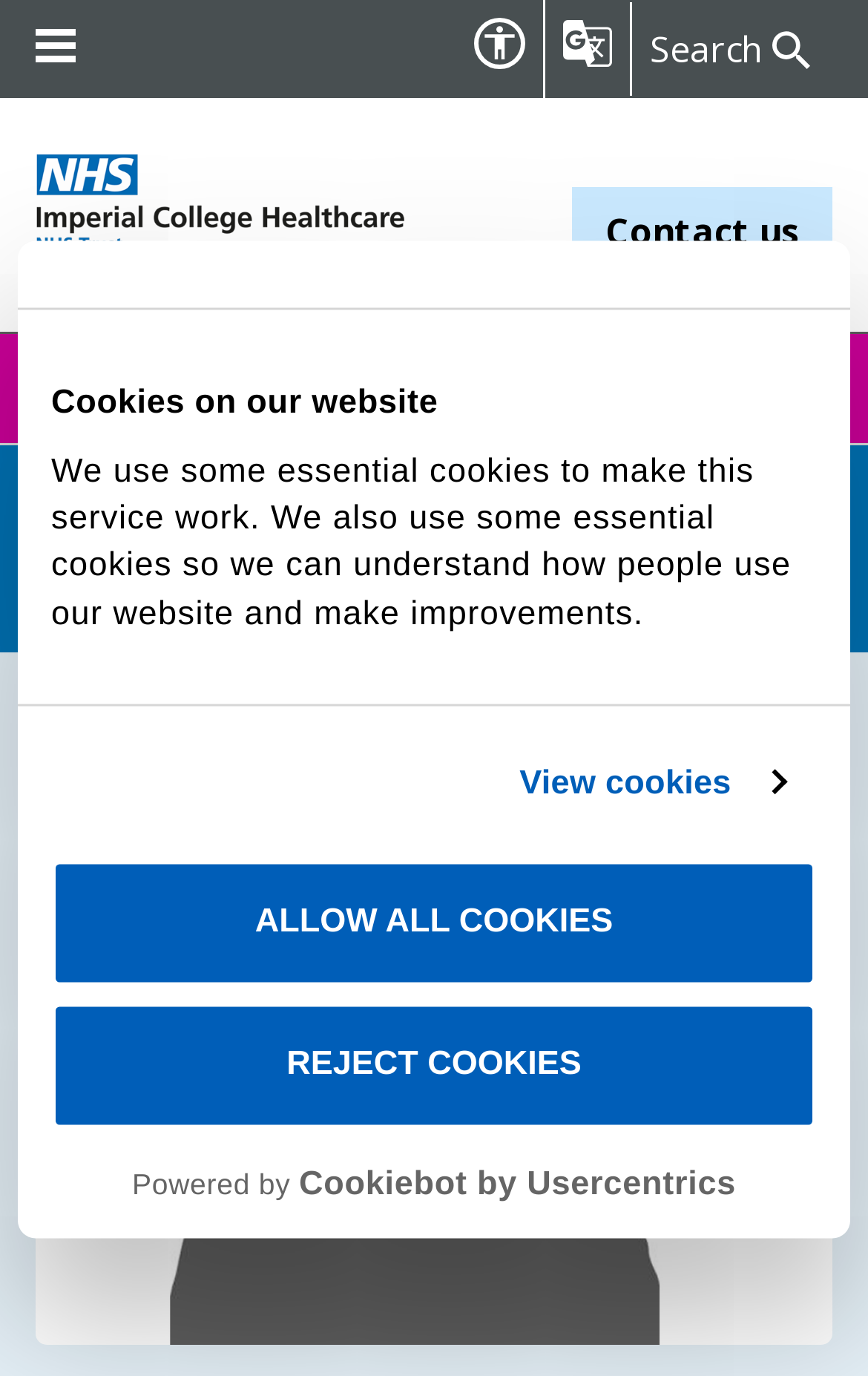Can you extract the primary headline text from the webpage?

Mr Francis Henry
Plastic, reconstructive and aesthetic surgeon